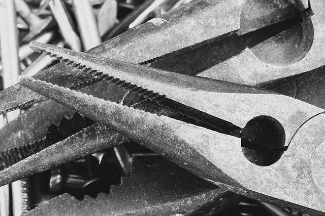Based on the image, provide a detailed response to the question:
What is the primary object featured in the image?

The caption highlights the pliers as the central object in the image, describing their intricate detailing and multifunctional design, which suggests that they are the main focus of the composition.